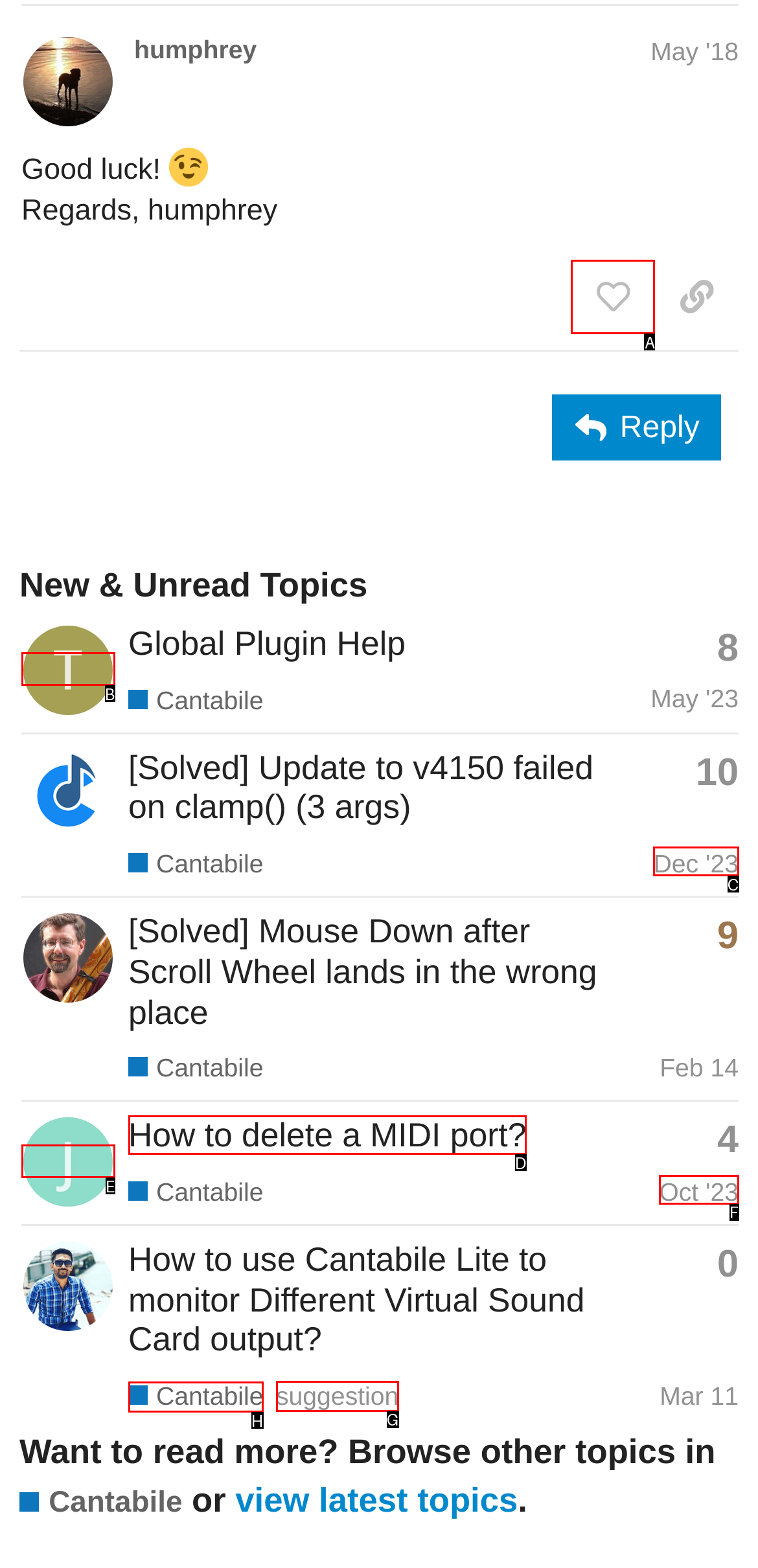Determine the appropriate lettered choice for the task: Like this post. Reply with the correct letter.

A